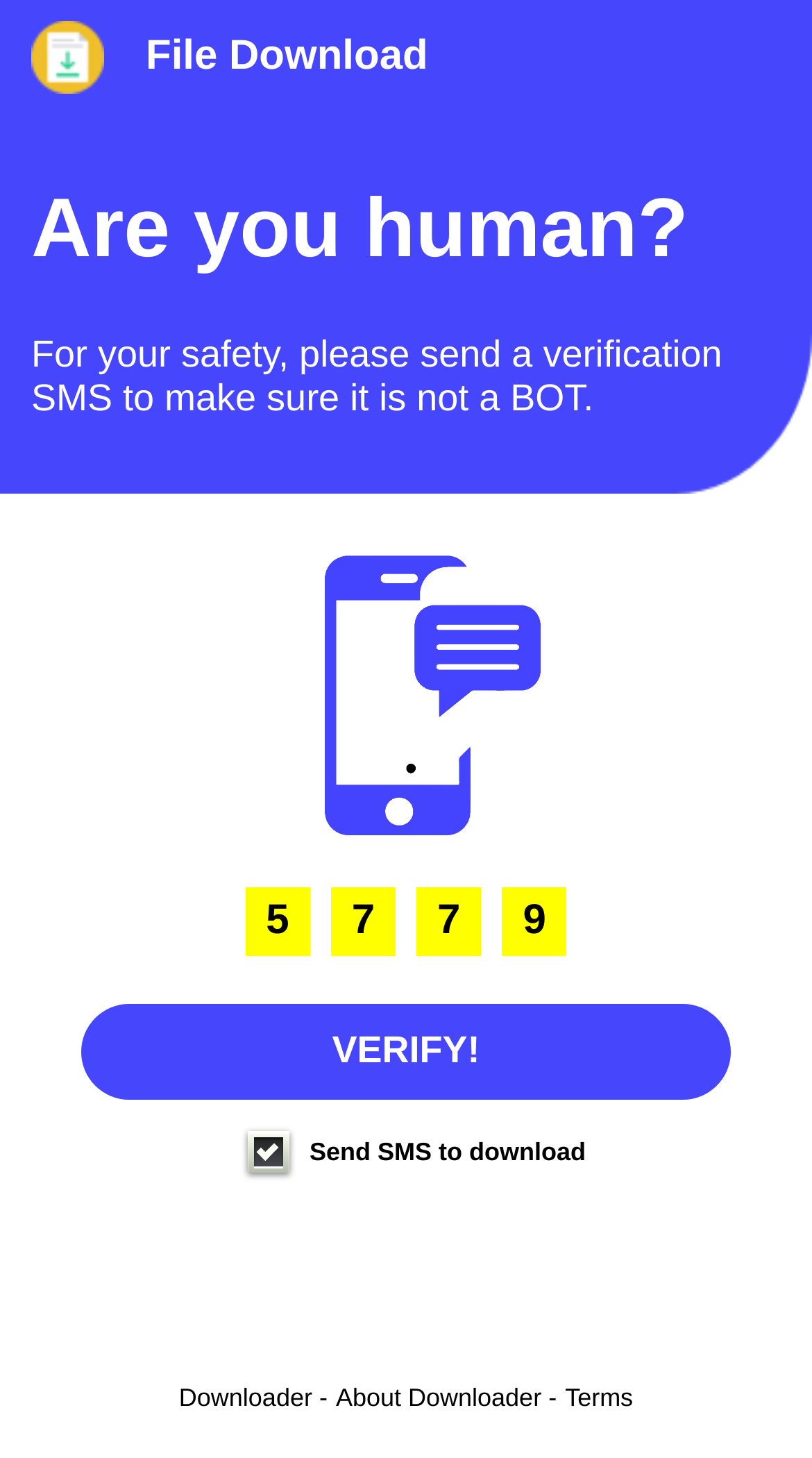What is the purpose of this webpage?
Look at the screenshot and respond with one word or a short phrase.

Human verification